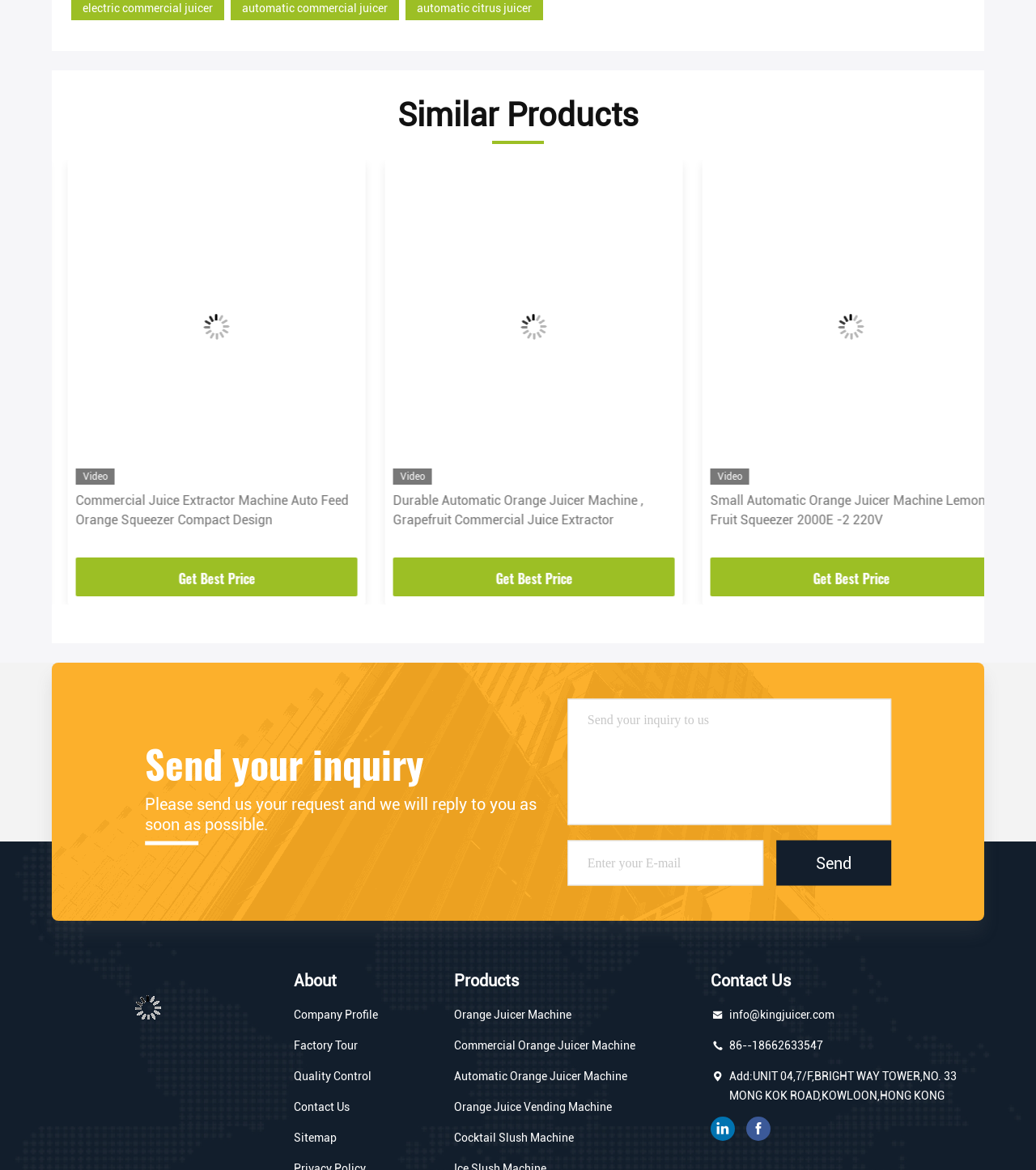Provide a one-word or brief phrase answer to the question:
How many products are shown on the page?

3